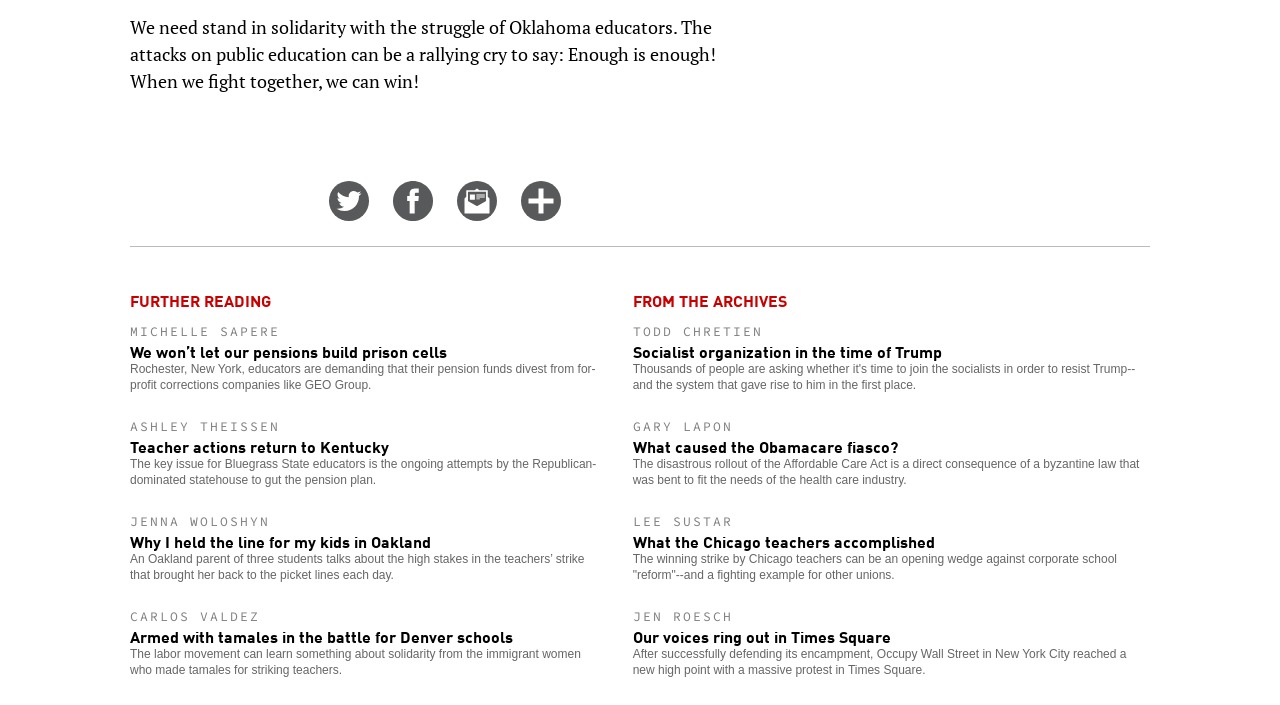Identify the bounding box coordinates for the element you need to click to achieve the following task: "Read 'We won’t let our pensions build prison cells'". The coordinates must be four float values ranging from 0 to 1, formatted as [left, top, right, bottom].

[0.102, 0.458, 0.471, 0.558]